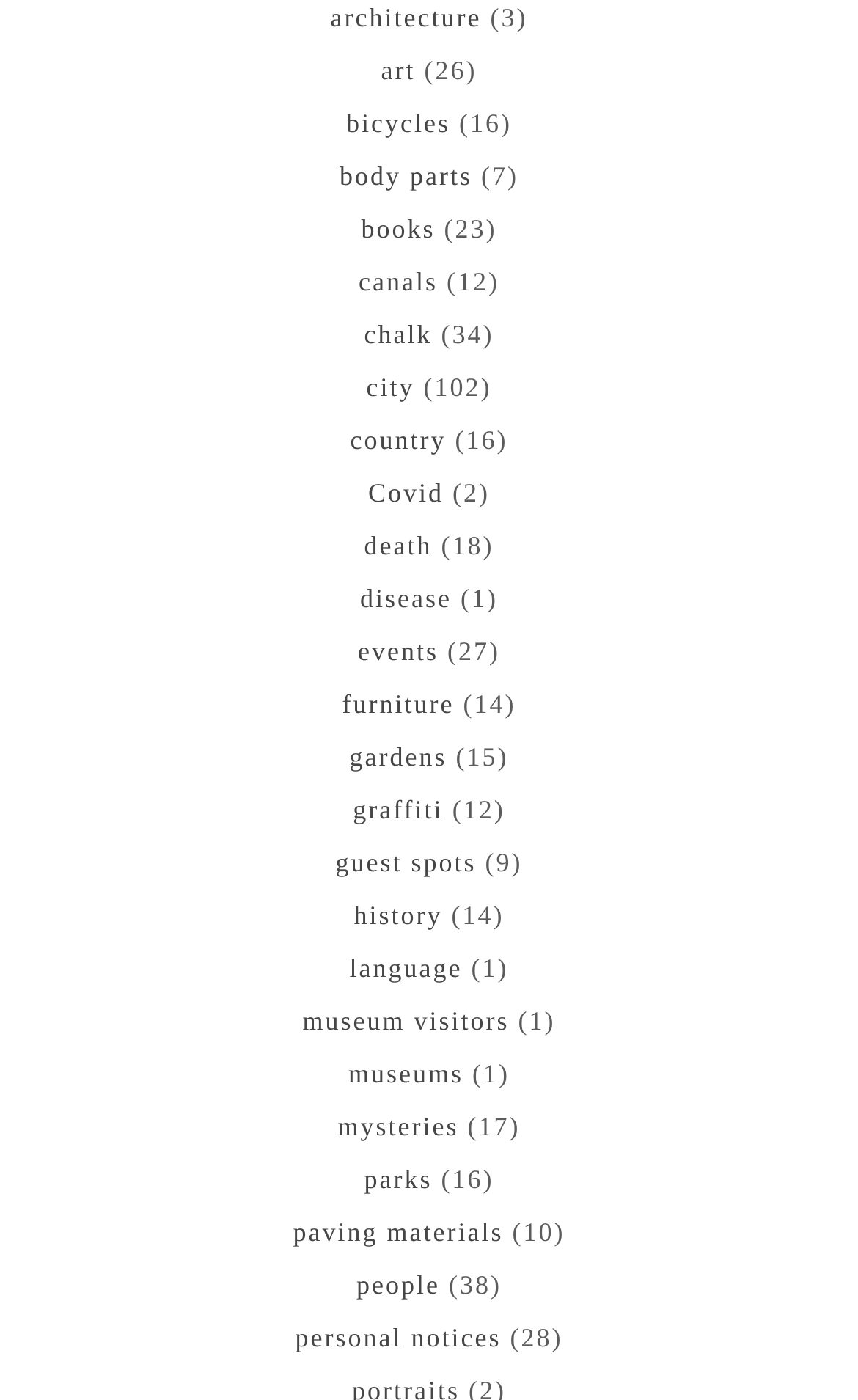Please specify the bounding box coordinates of the region to click in order to perform the following instruction: "Contact Burlington Remediation Company".

None